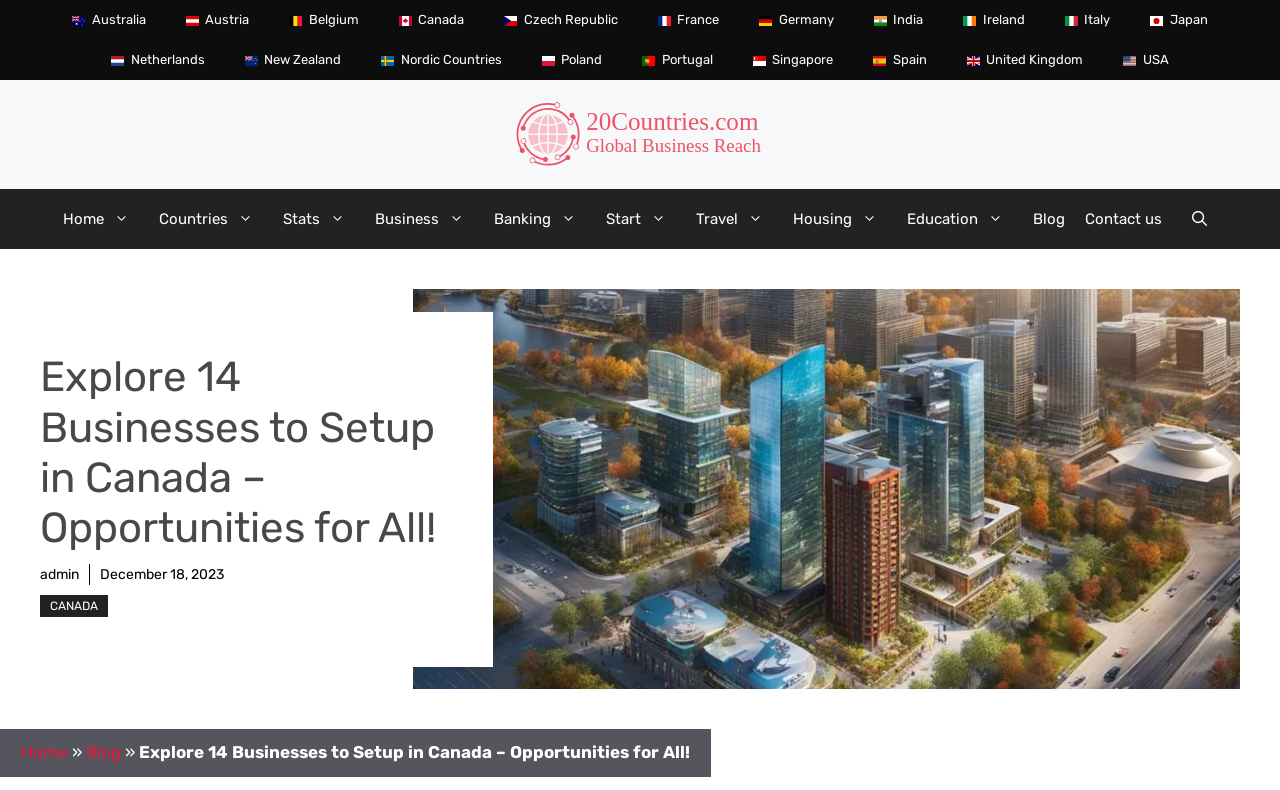Determine the bounding box coordinates of the region that needs to be clicked to achieve the task: "Explore 20 Countries".

[0.402, 0.156, 0.598, 0.181]